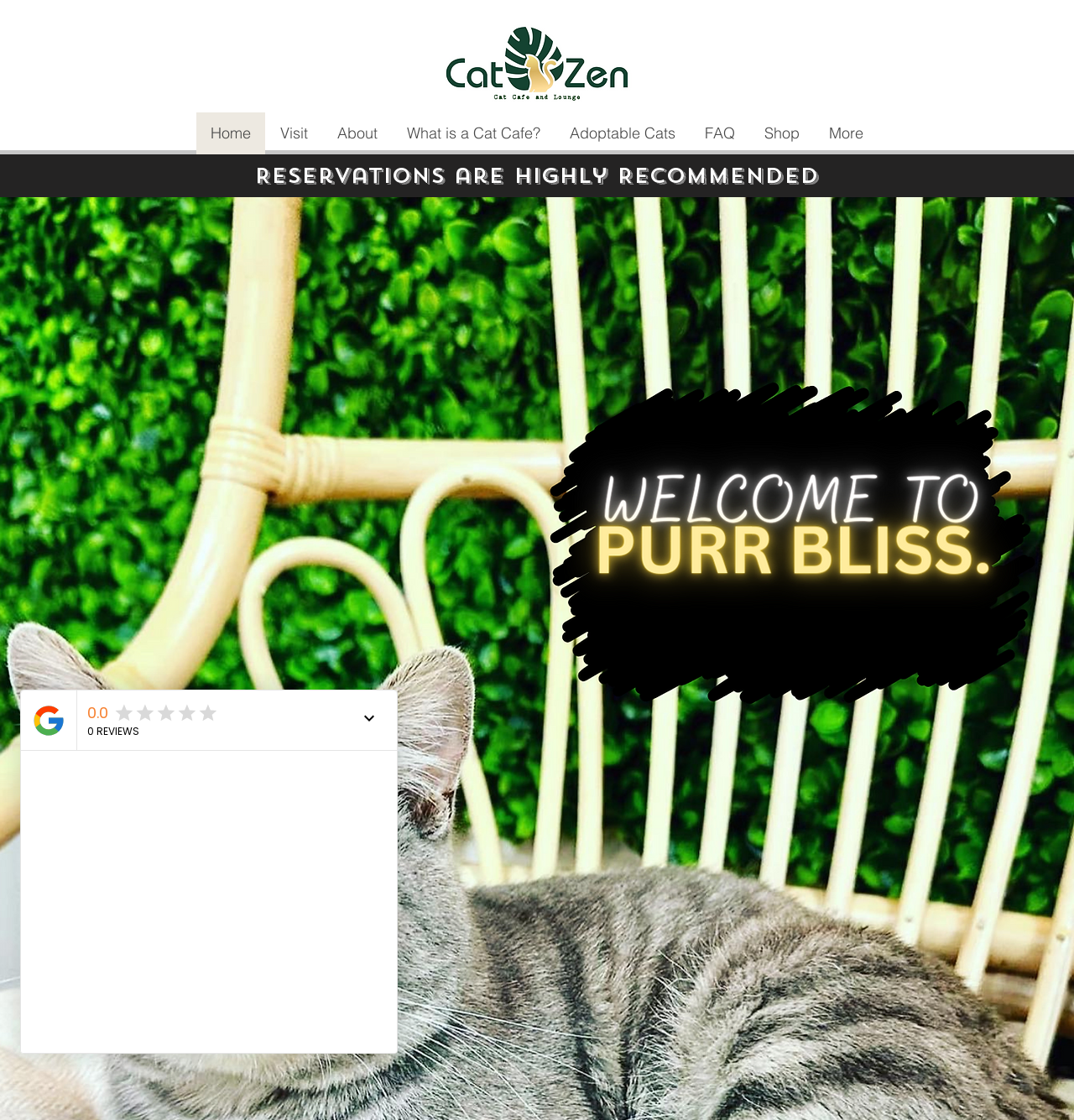What is the logo of the website?
Based on the visual content, answer with a single word or a brief phrase.

CatZen LOGO